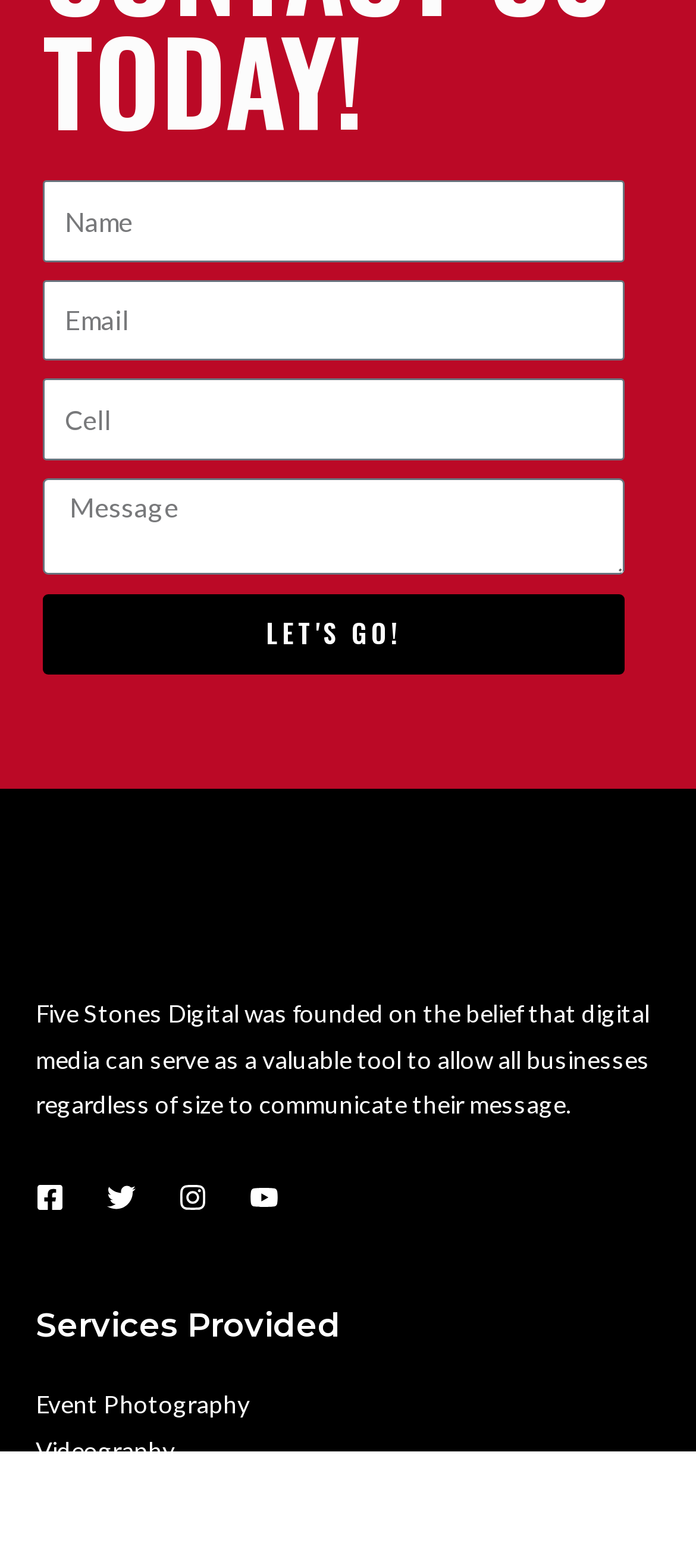Specify the bounding box coordinates for the region that must be clicked to perform the given instruction: "Visit Facebook".

[0.051, 0.755, 0.092, 0.773]